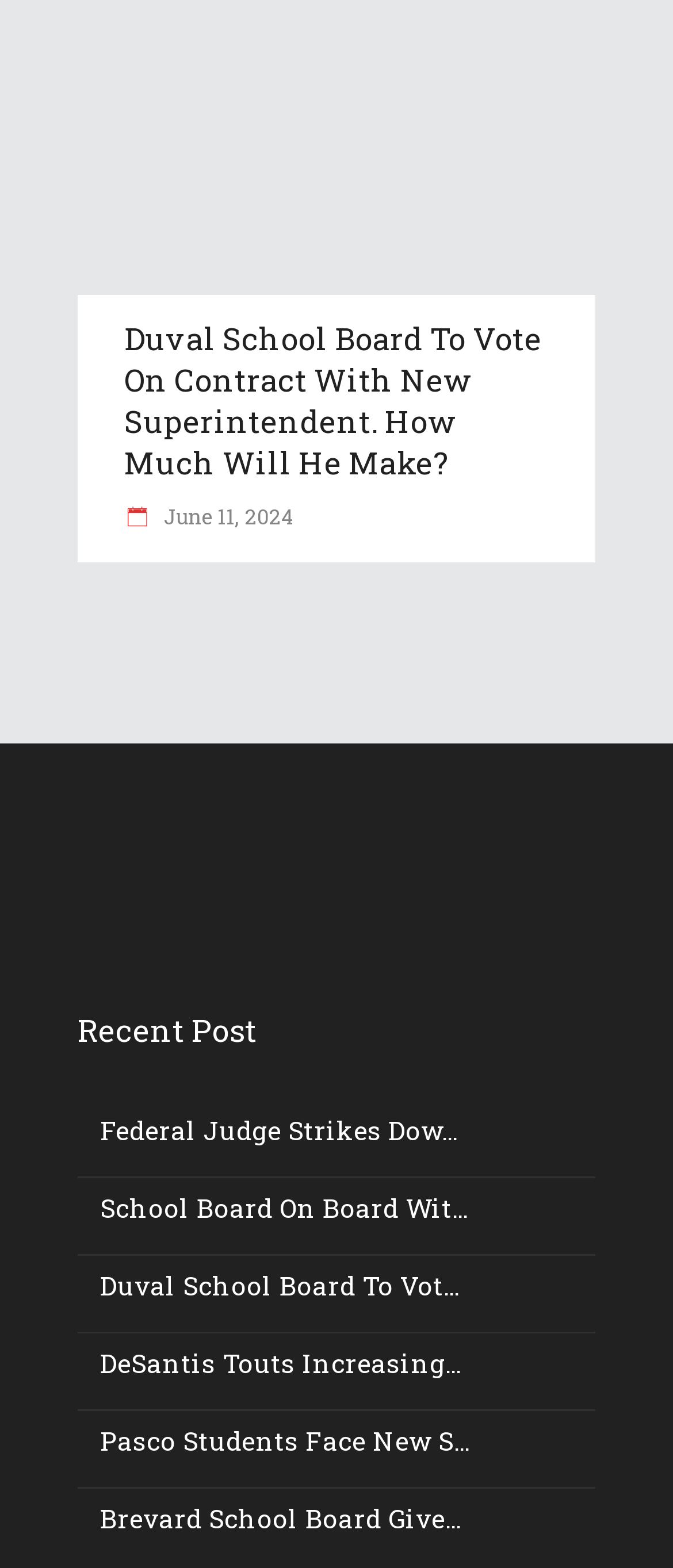Determine the bounding box coordinates of the target area to click to execute the following instruction: "Read the news about Duval School Board."

[0.185, 0.203, 0.815, 0.308]